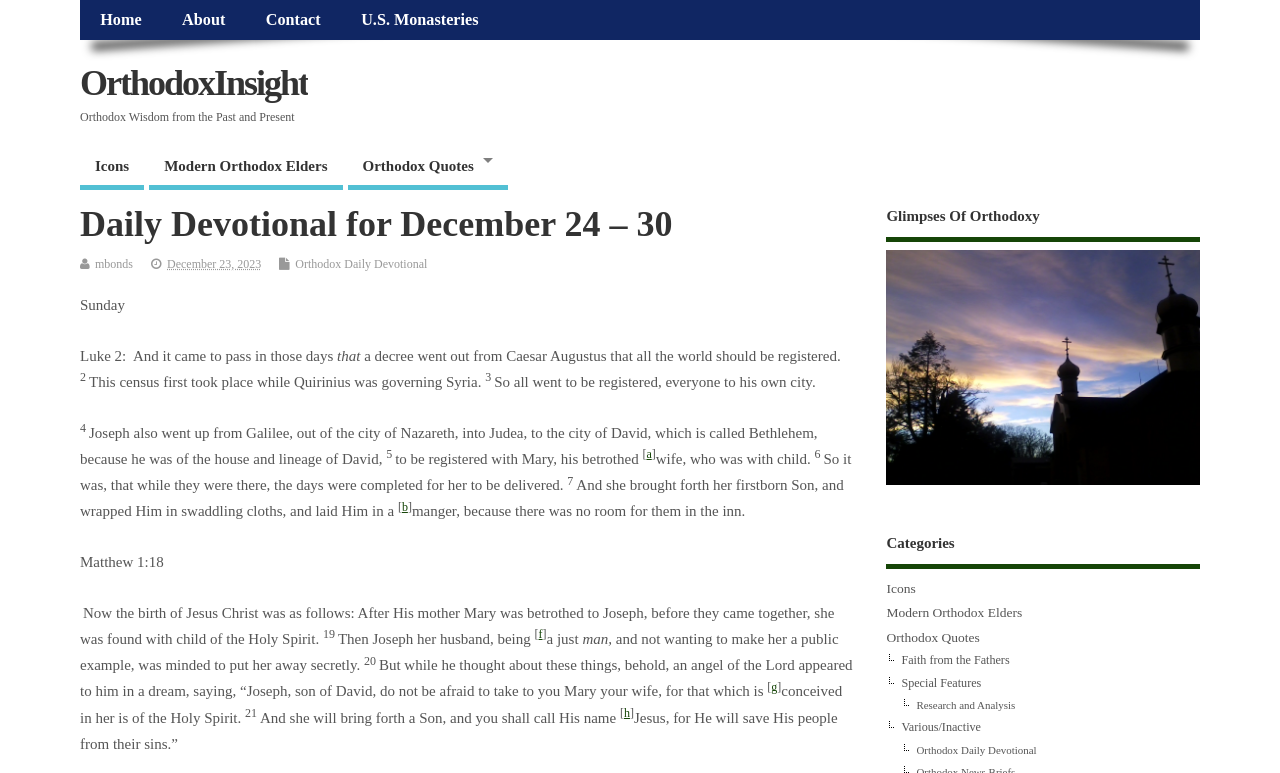What is the category link below the 'Glimpses Of Orthodoxy' heading?
Craft a detailed and extensive response to the question.

I found a link element with a bounding box coordinate of [0.693, 0.752, 0.715, 0.771] and its OCR text is 'Icons', which is likely the category link below the 'Glimpses Of Orthodoxy' heading.